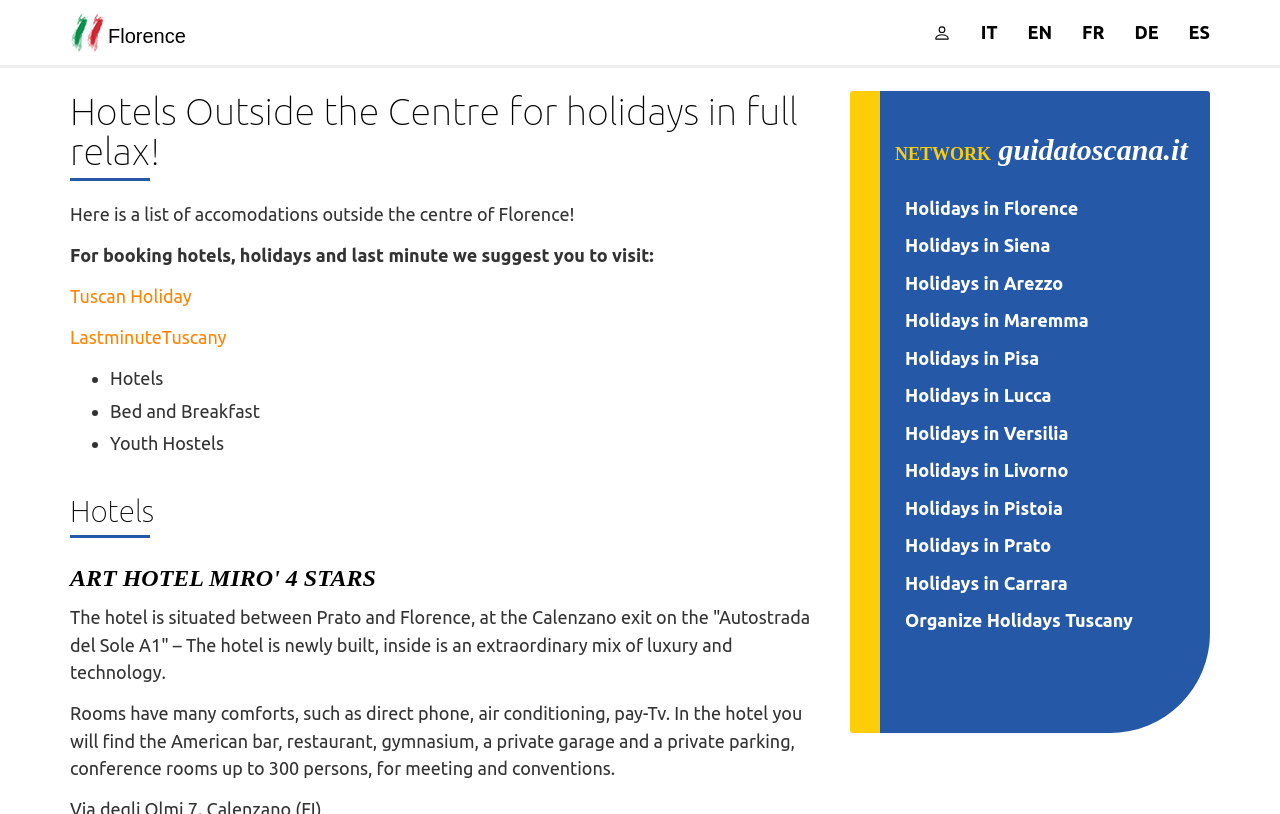Based on the image, please respond to the question with as much detail as possible:
What is the location of the ART HOTEL MIRO?

According to the webpage, the ART HOTEL MIRO is situated between Prato and Florence, specifically at the Calenzano exit on the 'Autostrada del Sole A1'.